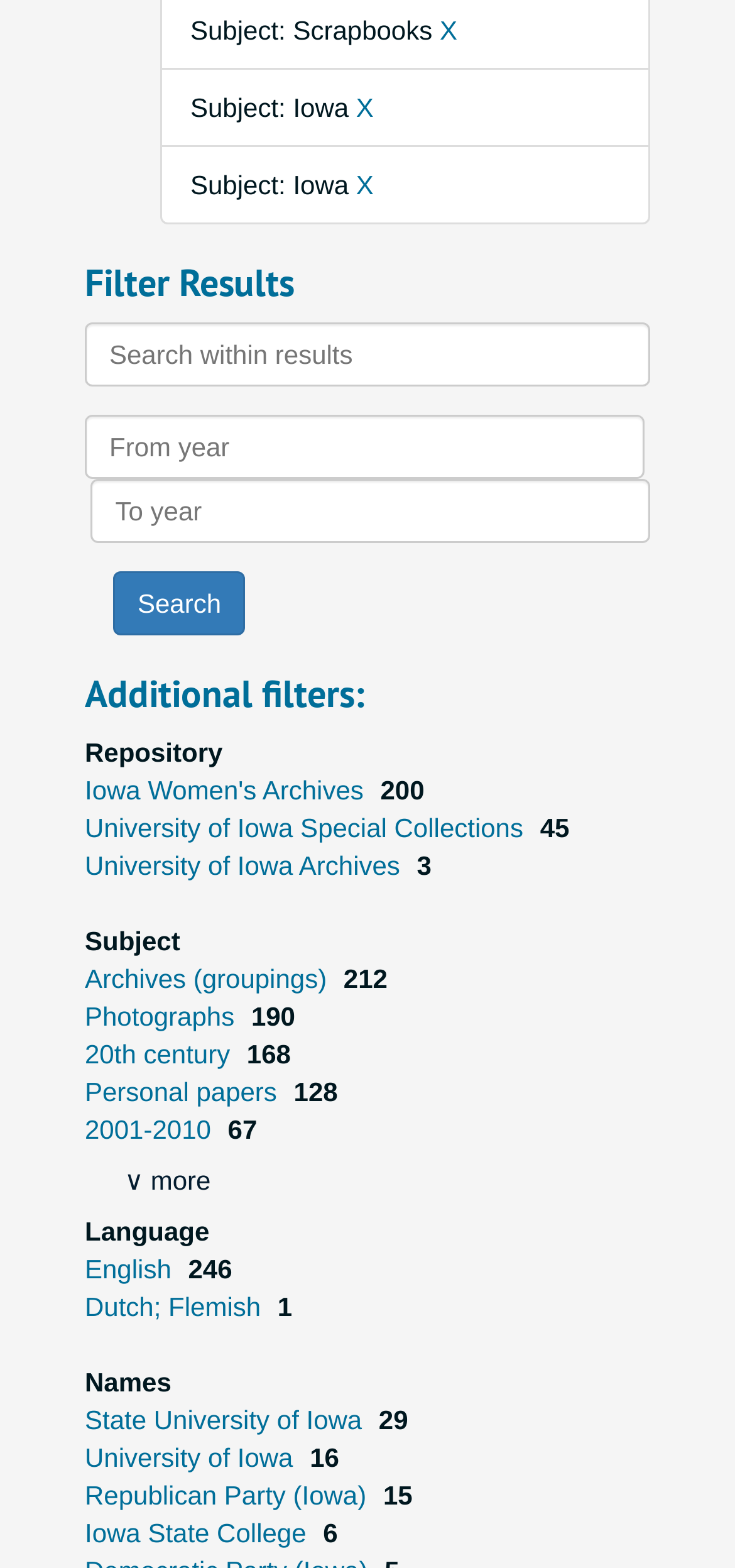What is the earliest time period?
Please give a detailed answer to the question using the information shown in the image.

I looked at the time period filters and saw that the earliest one is the 20th century, which has 168 results.